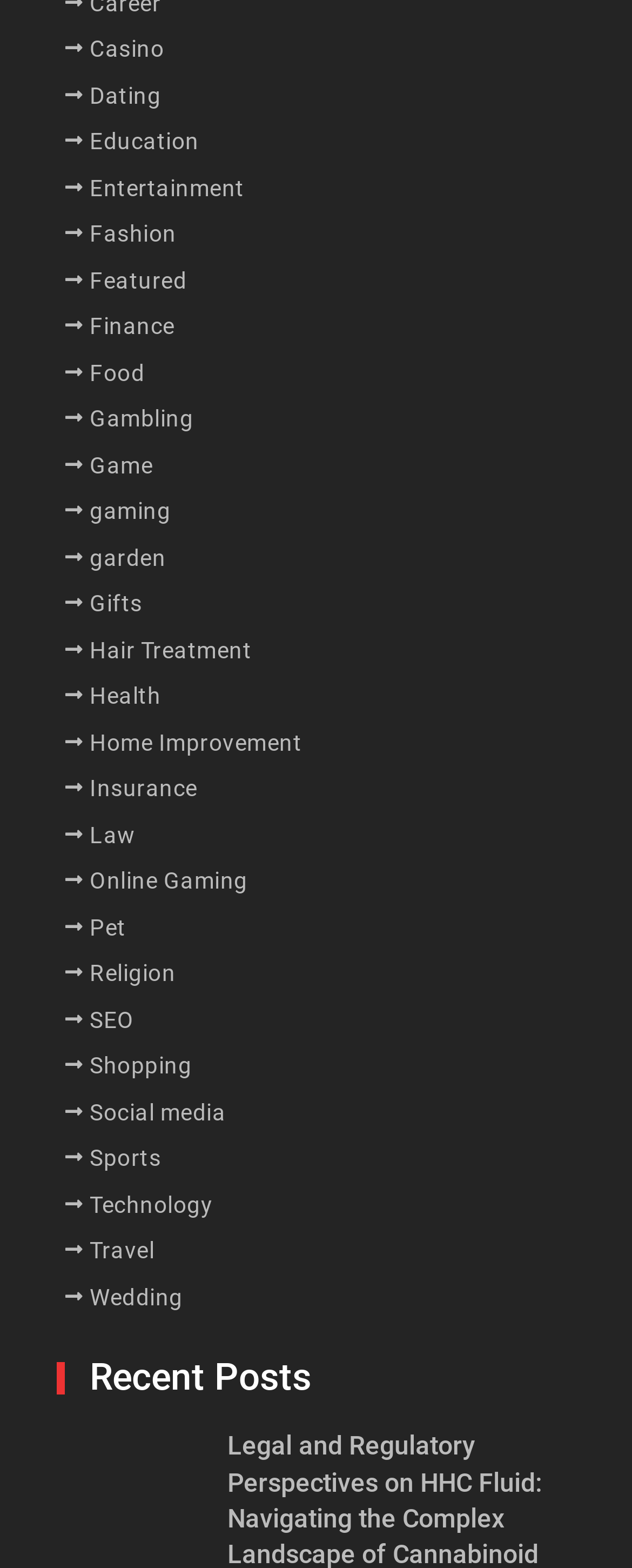What is the category listed above 'Gambling'?
Based on the image, provide a one-word or brief-phrase response.

Entertainment